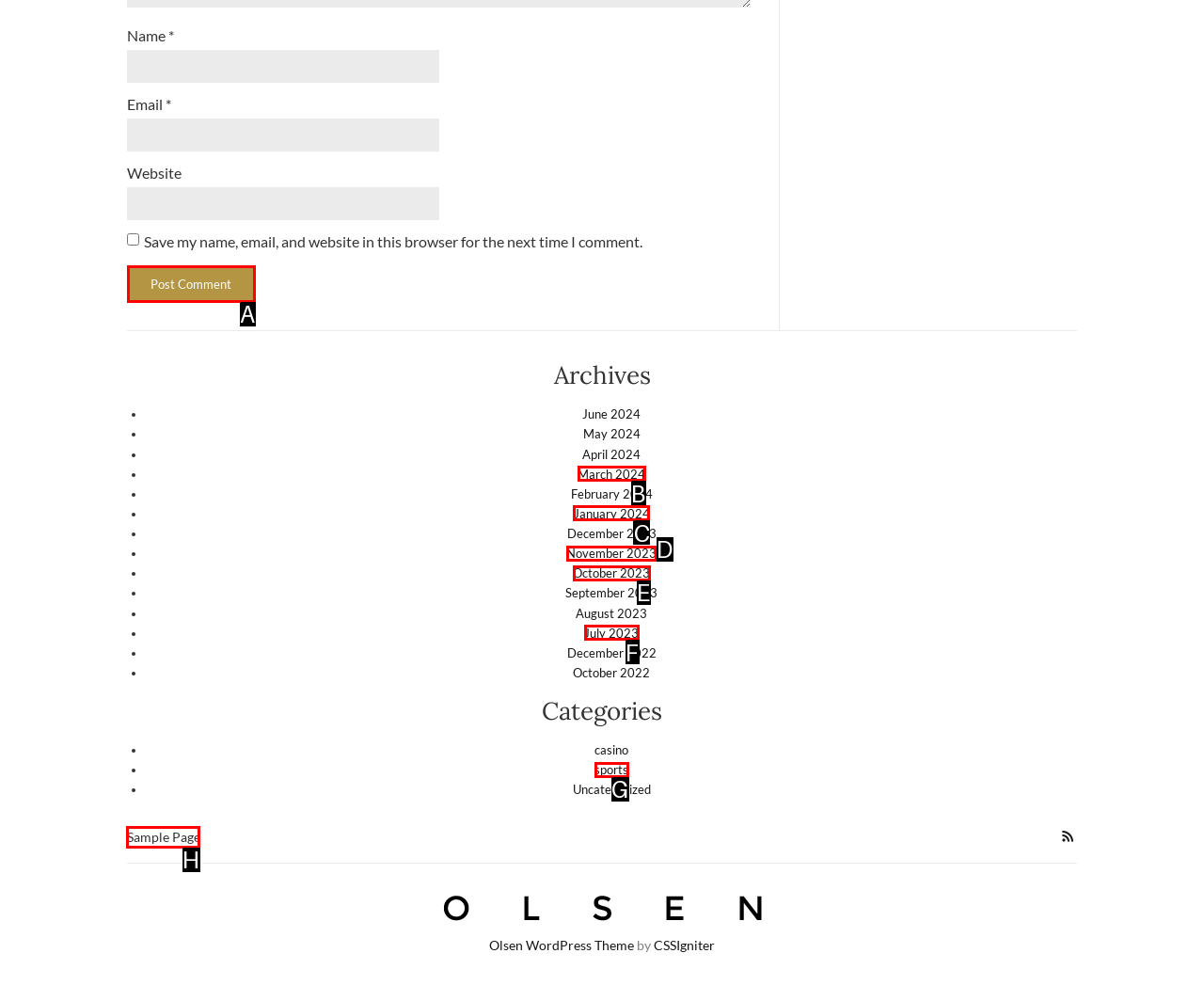Select the letter of the UI element you need to click on to fulfill this task: Go to the Sample Page. Write down the letter only.

H